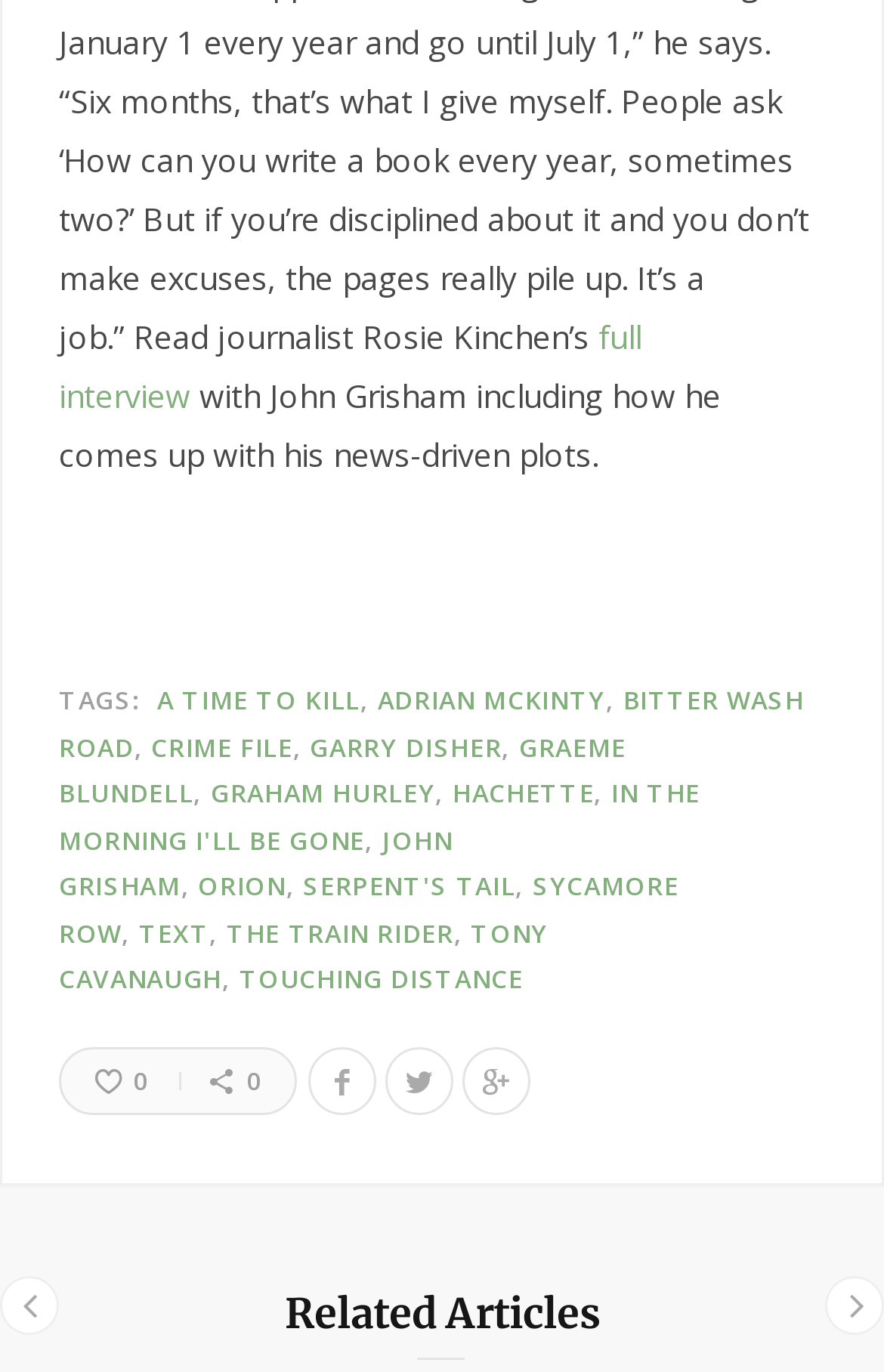Pinpoint the bounding box coordinates of the clickable element to carry out the following instruction: "explore John Grisham's page."

[0.067, 0.599, 0.512, 0.658]